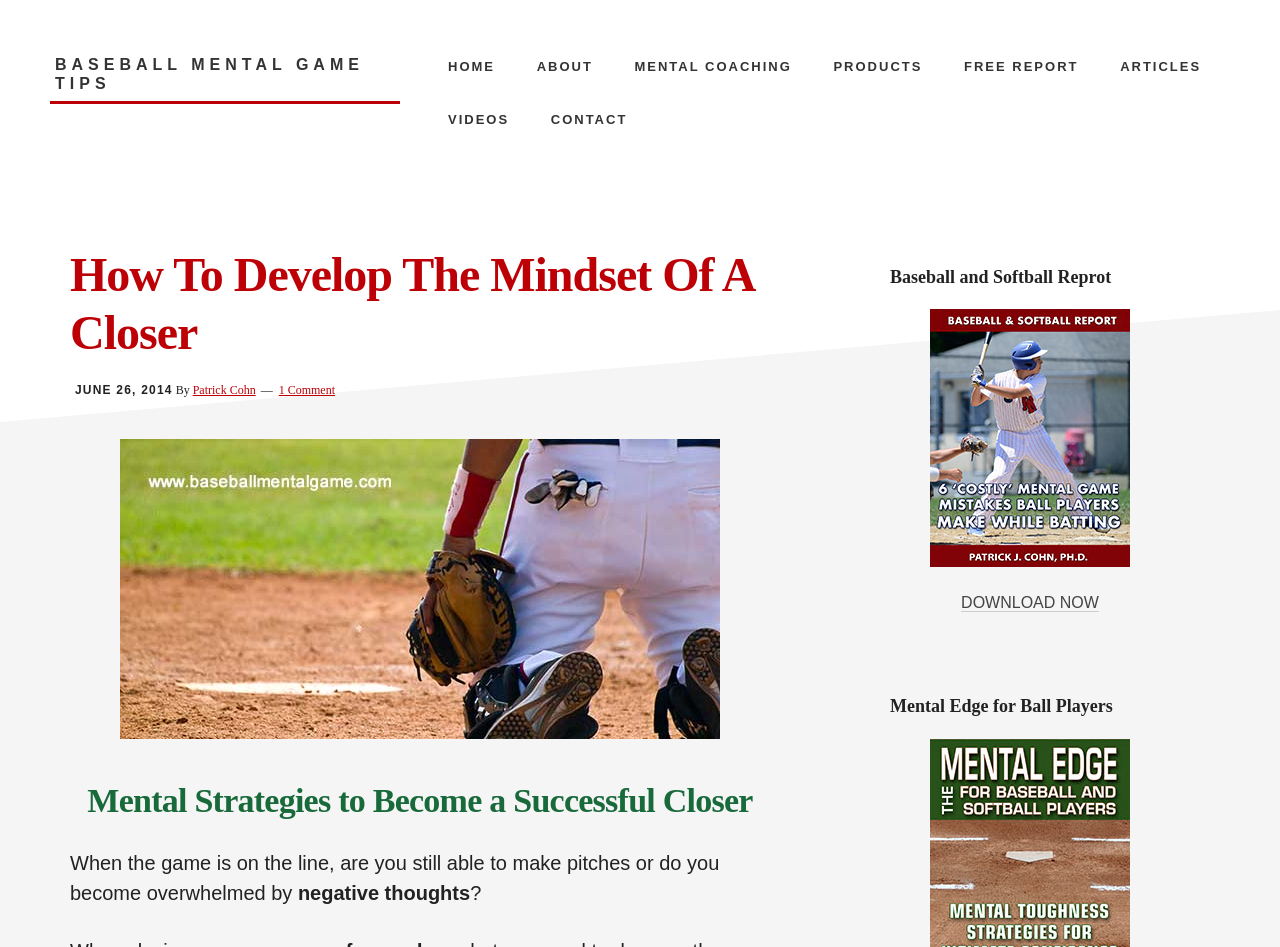Based on the visual content of the image, answer the question thoroughly: What is the title of the report mentioned in the sidebar?

The title of the report is mentioned in the primary sidebar area, which is located on the right side of the webpage. The heading 'Baseball and Softball Report' indicates that this is the title of the report, and the accompanying image and 'DOWNLOAD NOW' link suggest that it is a downloadable resource.